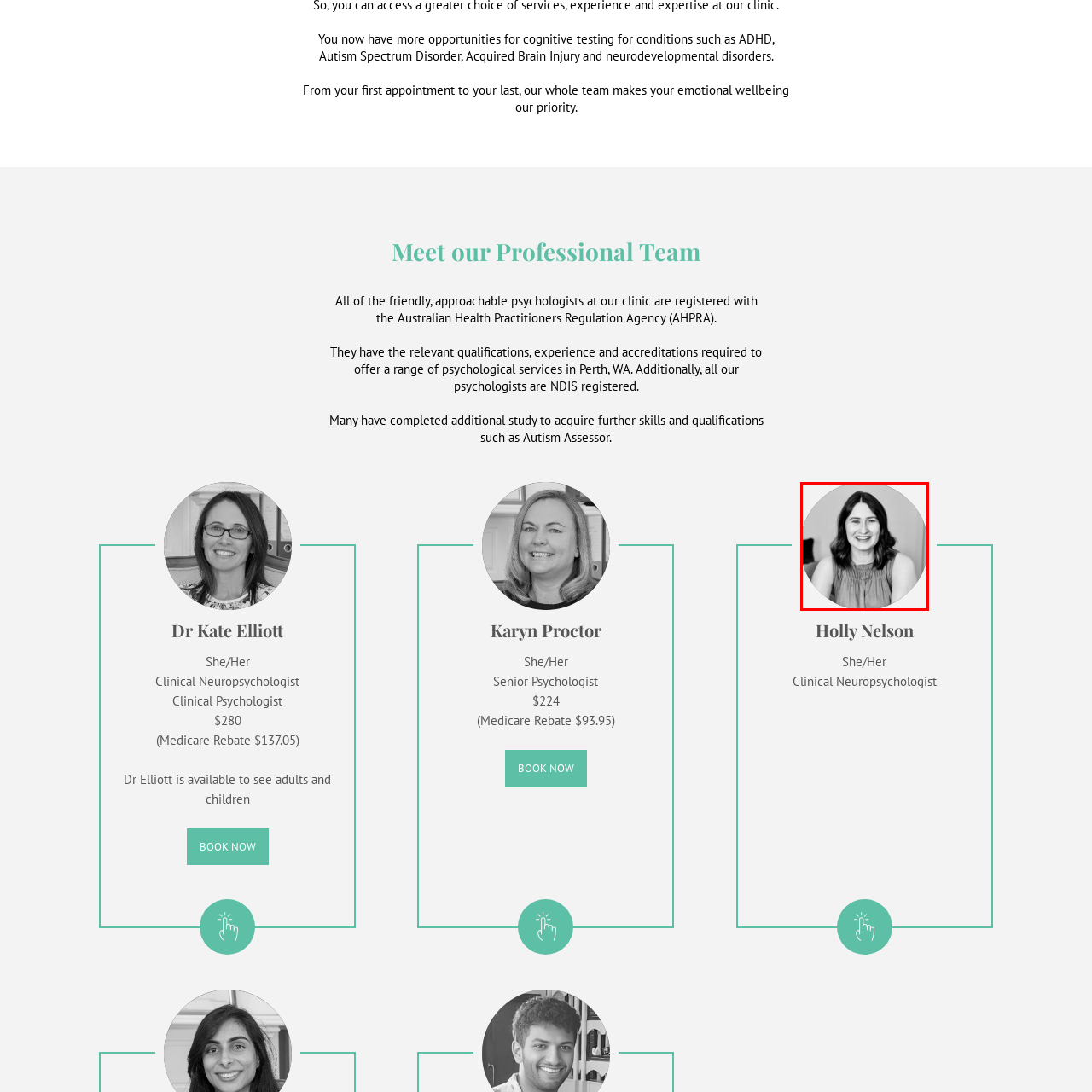View the section of the image outlined in red, What age groups does Dr. Nelson work with? Provide your response in a single word or brief phrase.

Adults and children